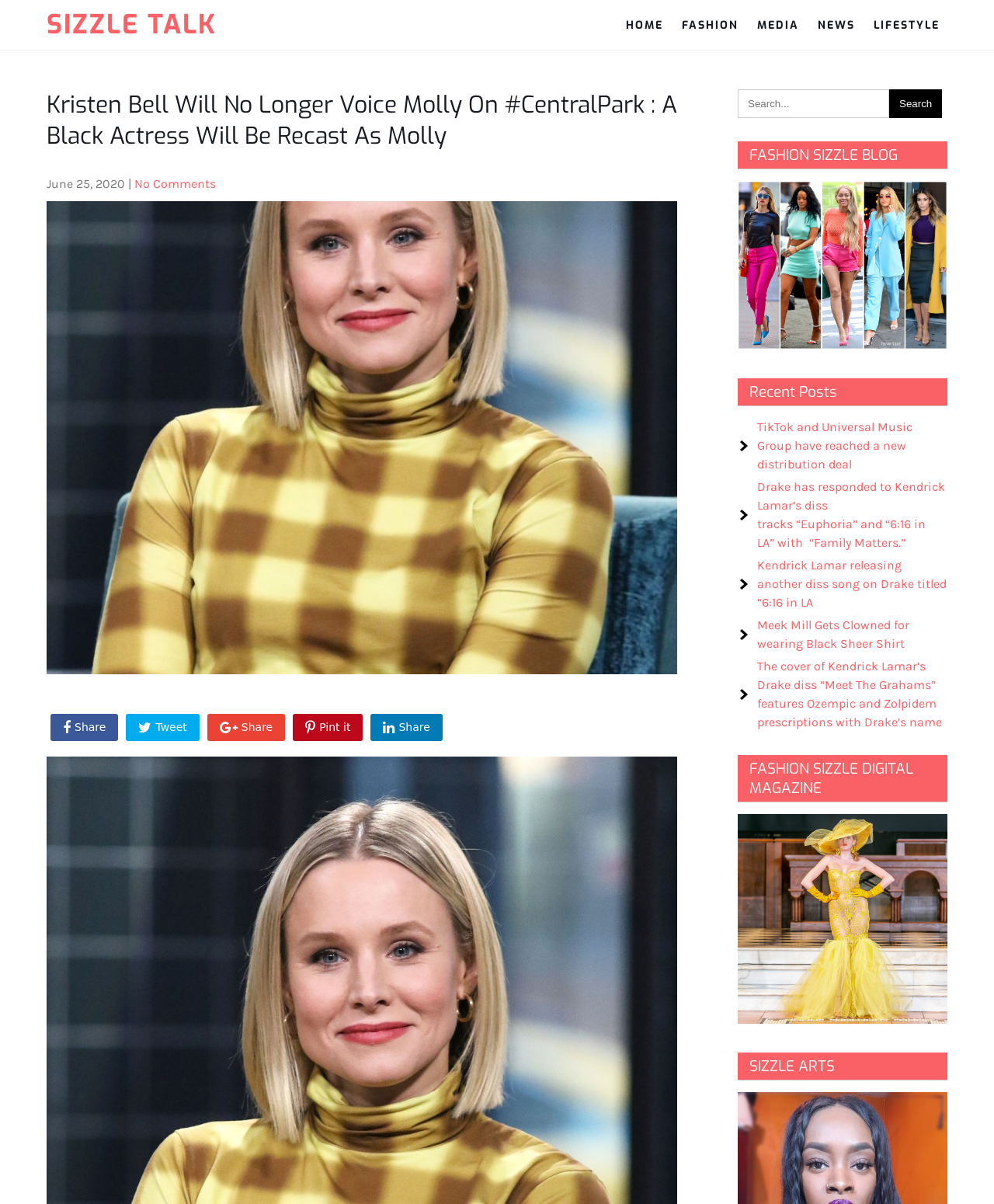Using the format (top-left x, top-left y, bottom-right x, bottom-right y), and given the element description, identify the bounding box coordinates within the screenshot: Share

[0.051, 0.593, 0.119, 0.615]